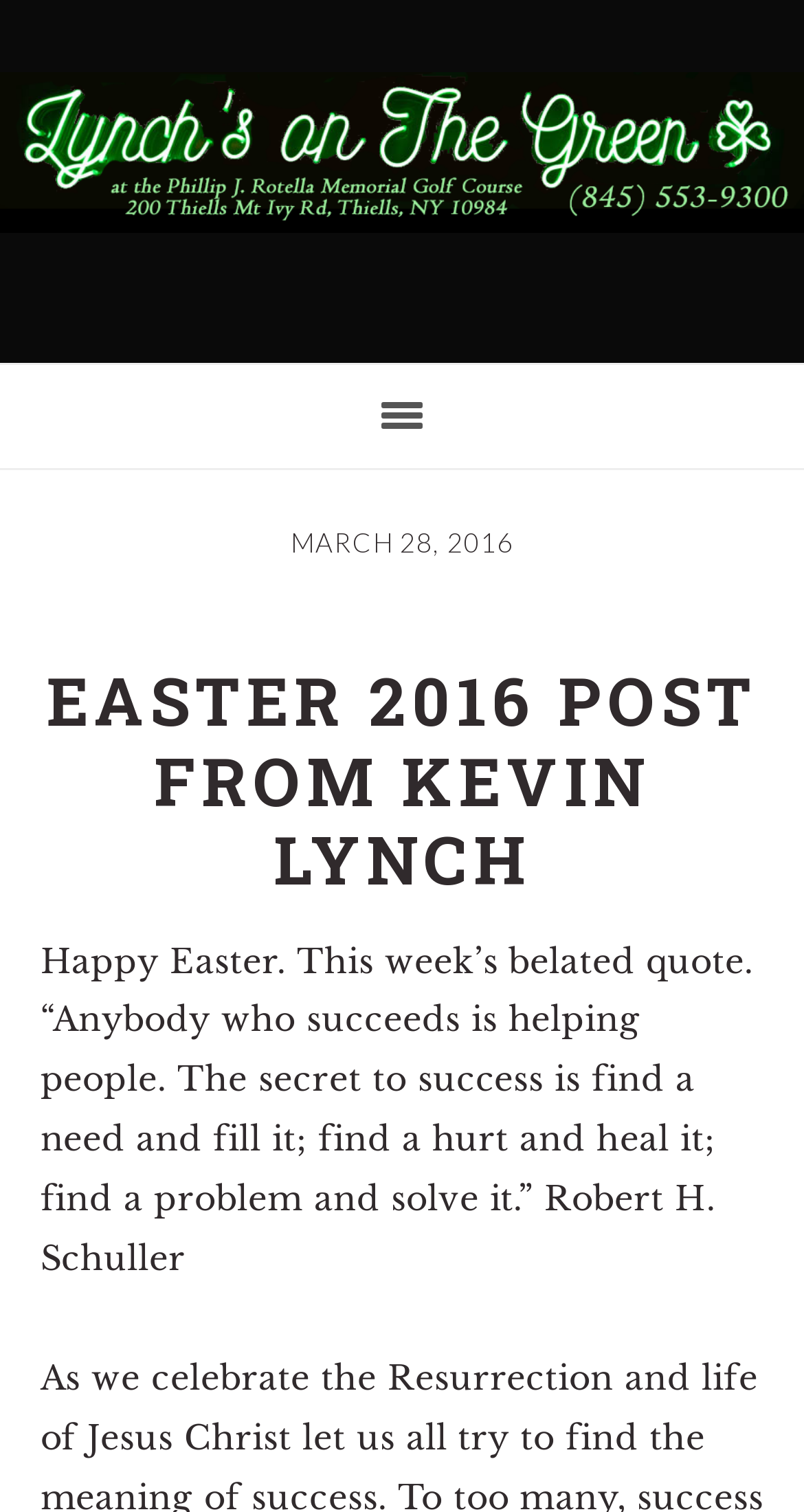Please give a one-word or short phrase response to the following question: 
What is the date of the Easter post?

MARCH 28, 2016